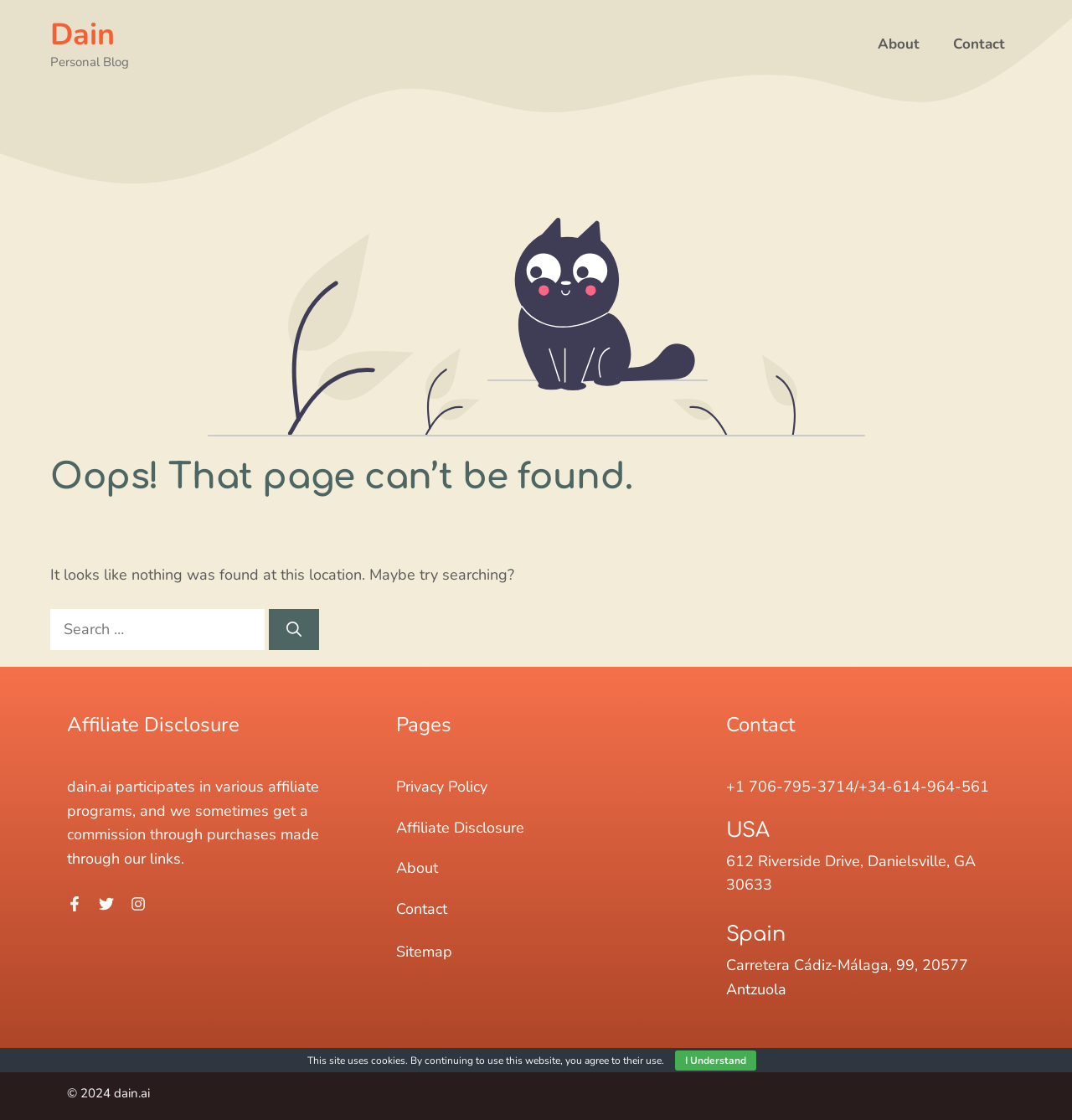Respond concisely with one word or phrase to the following query:
What is the name of the personal blog?

Dain